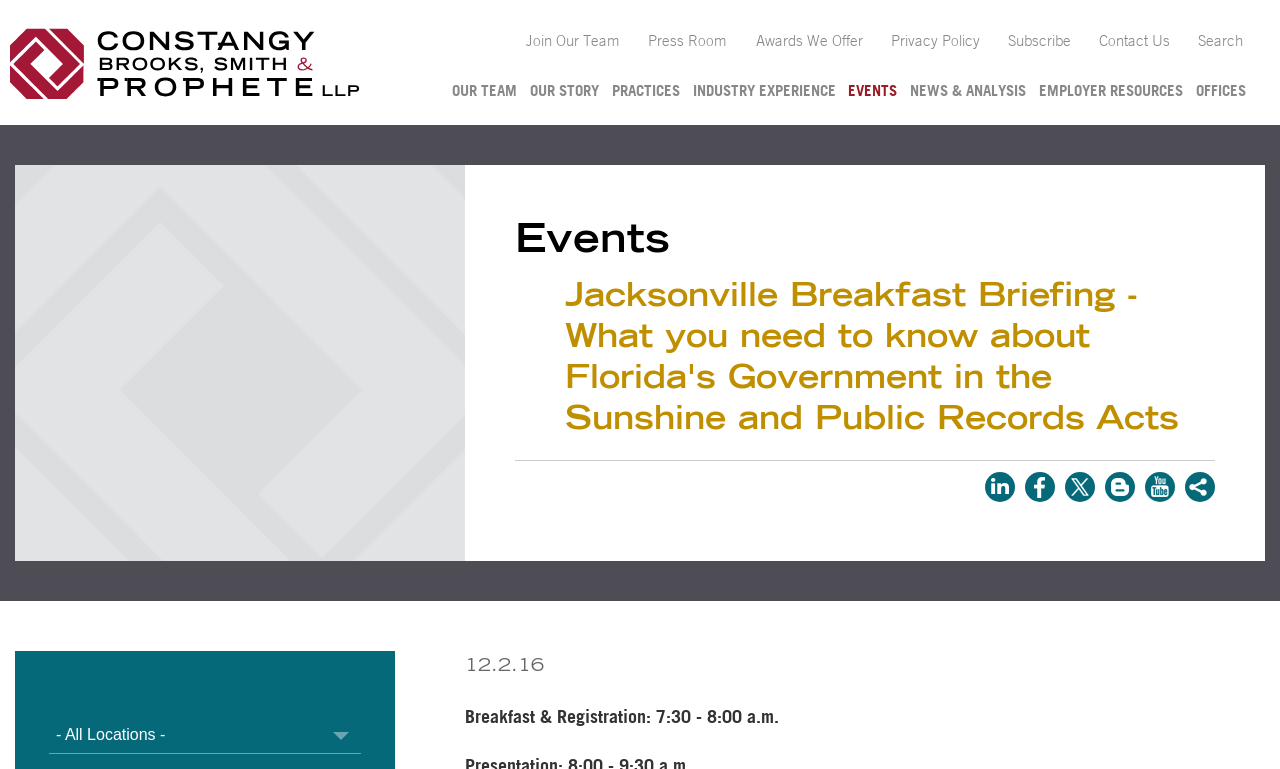What is the name of the law firm?
Please interpret the details in the image and answer the question thoroughly.

The name of the law firm can be found in the link at the top of the webpage, which is also the title of the webpage. It is also accompanied by an image with the same name.